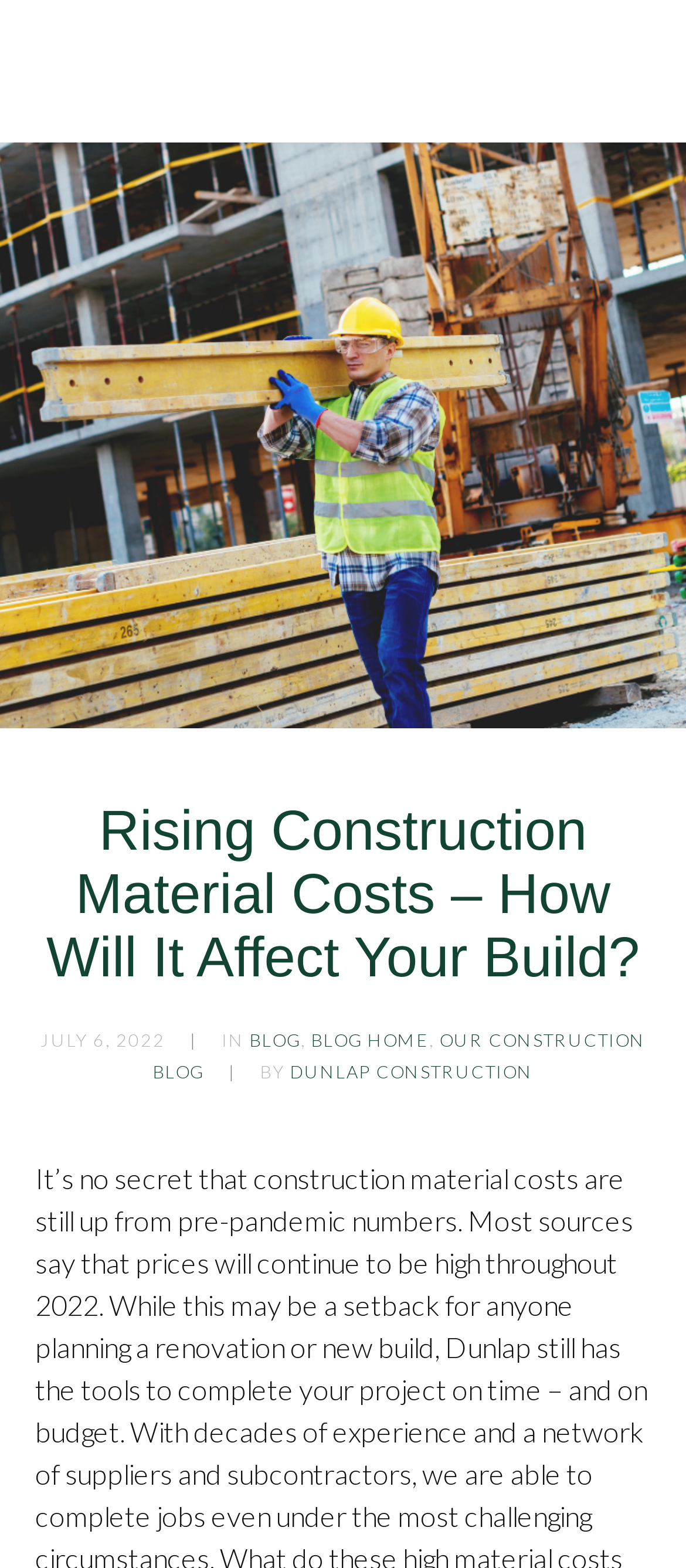Give a one-word or short-phrase answer to the following question: 
When was the blog post published?

JULY 6, 2022